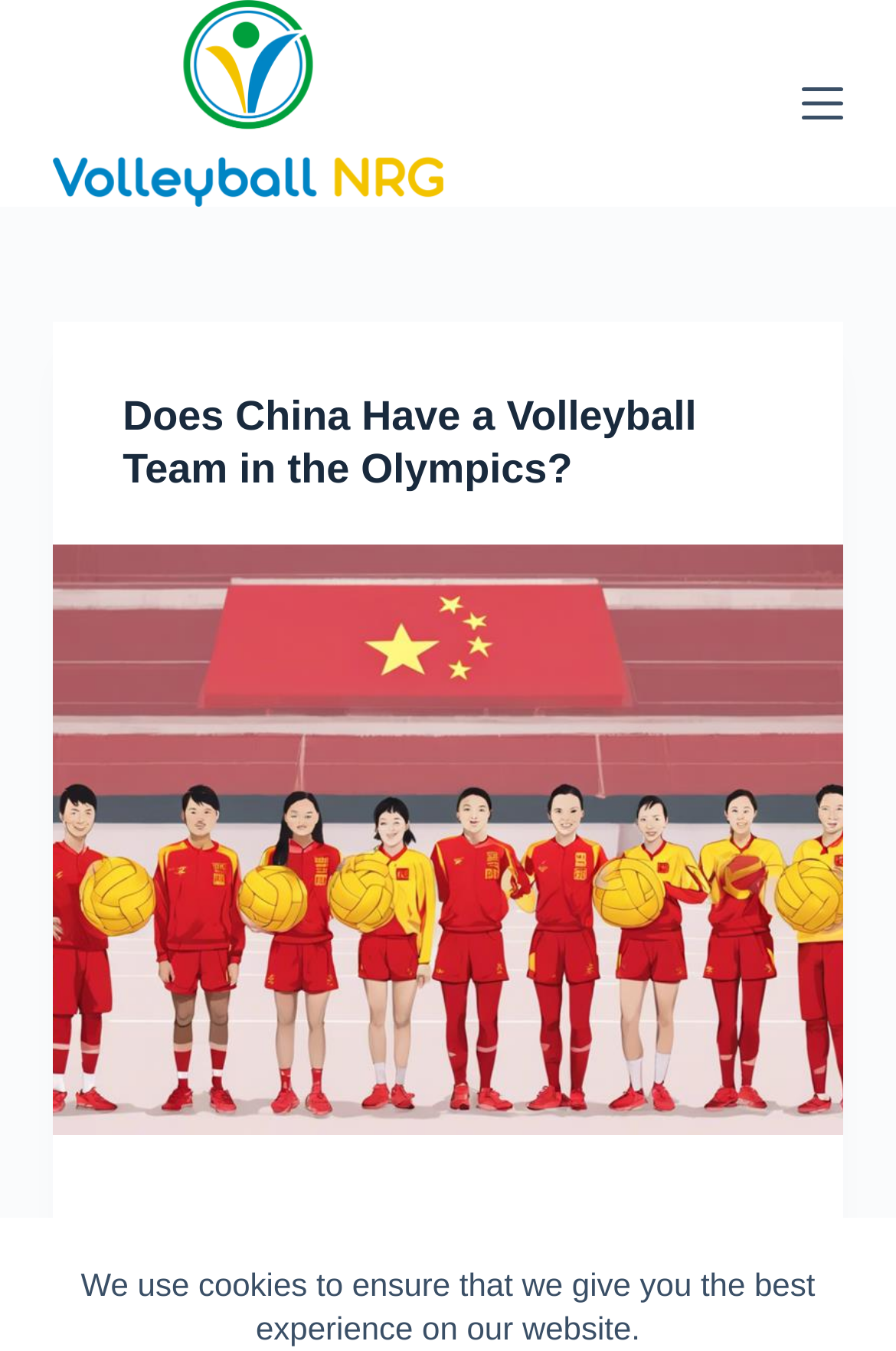Please give a concise answer to this question using a single word or phrase: 
Is the 'Skip to content' link at the top of the webpage?

Yes